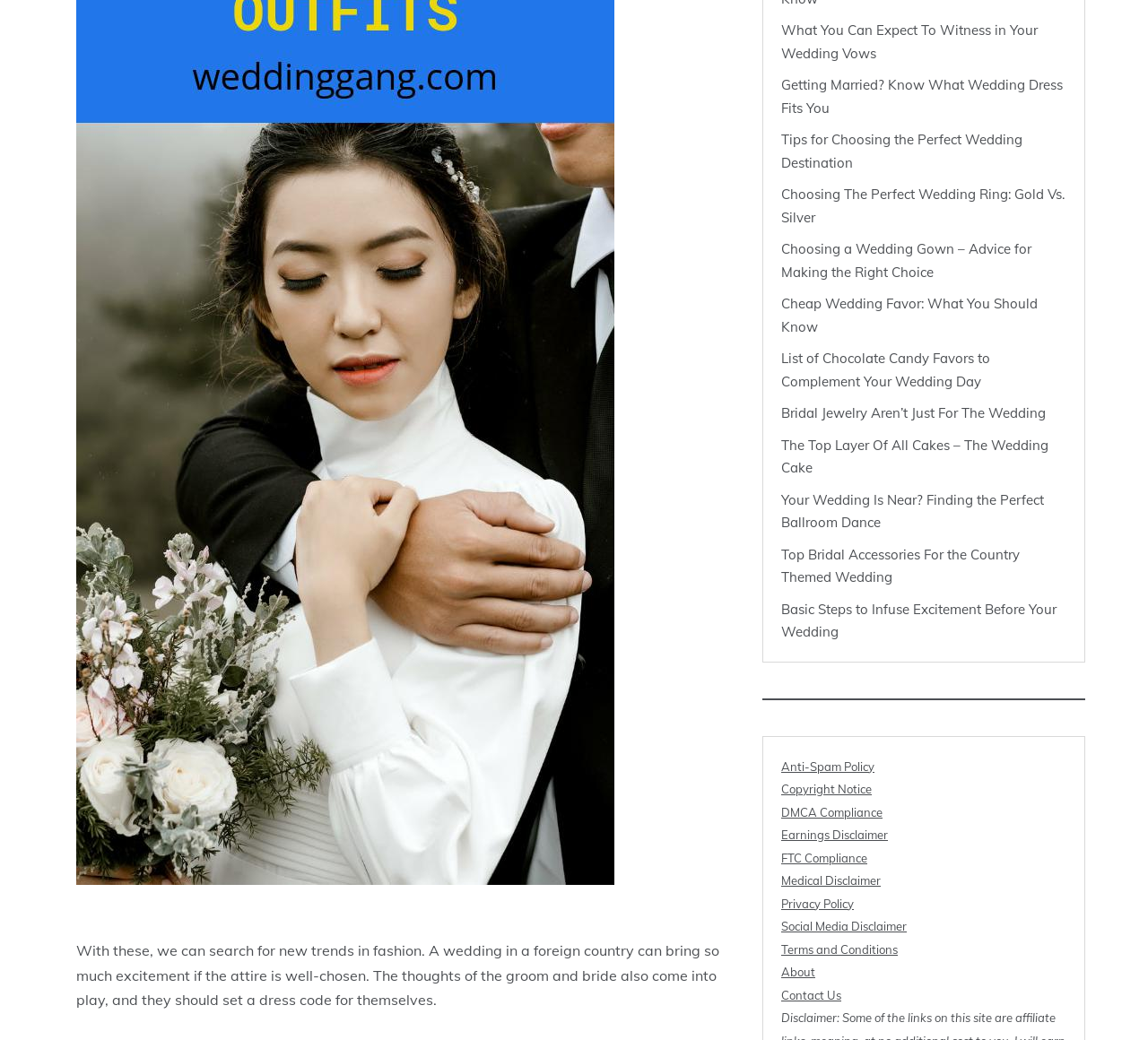Bounding box coordinates are specified in the format (top-left x, top-left y, bottom-right x, bottom-right y). All values are floating point numbers bounded between 0 and 1. Please provide the bounding box coordinate of the region this sentence describes: Social Media Disclaimer

[0.68, 0.884, 0.79, 0.898]